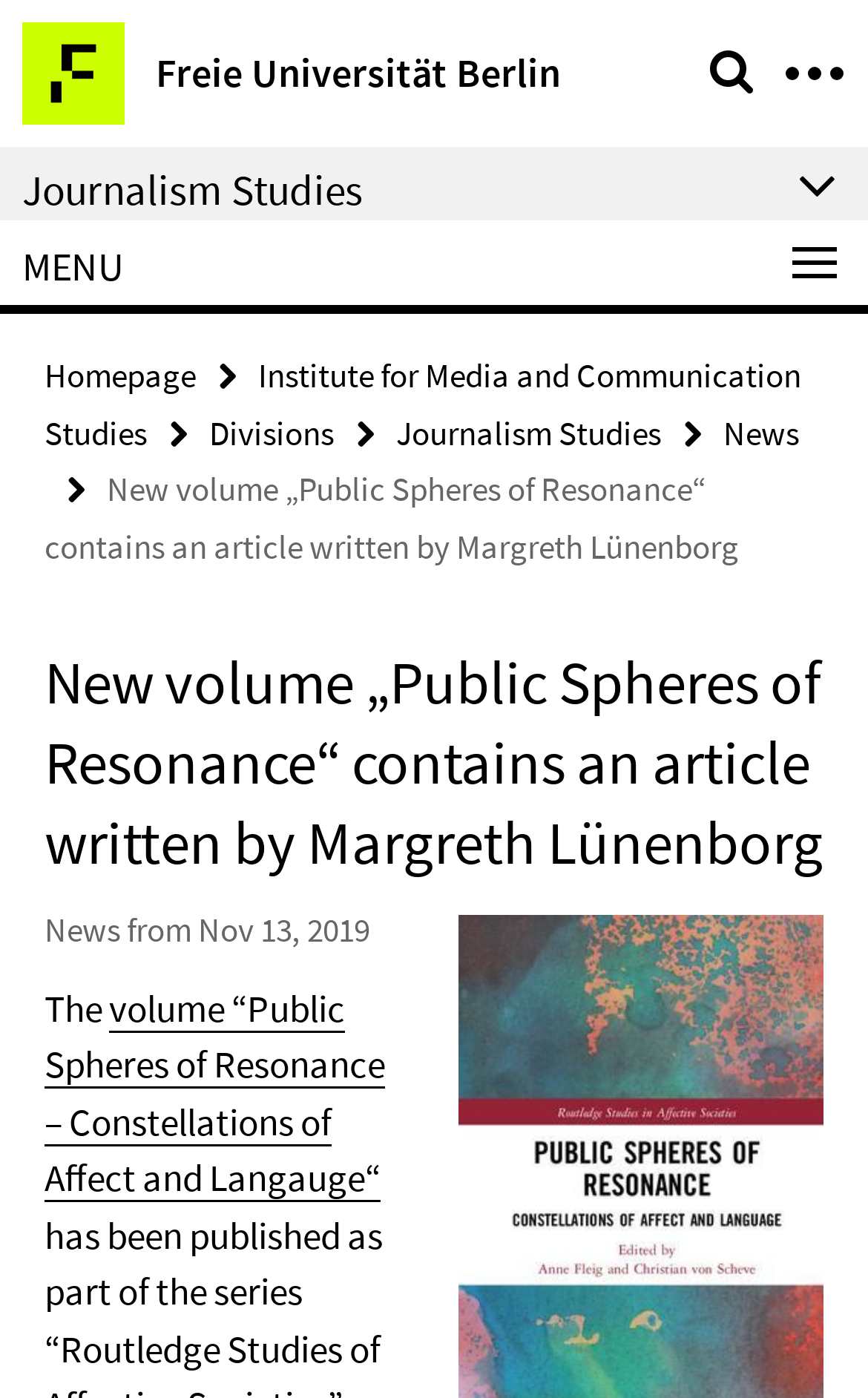Locate the heading on the webpage and return its text.

New volume „Public Spheres of Resonance“ contains an article written by Margreth Lünenborg